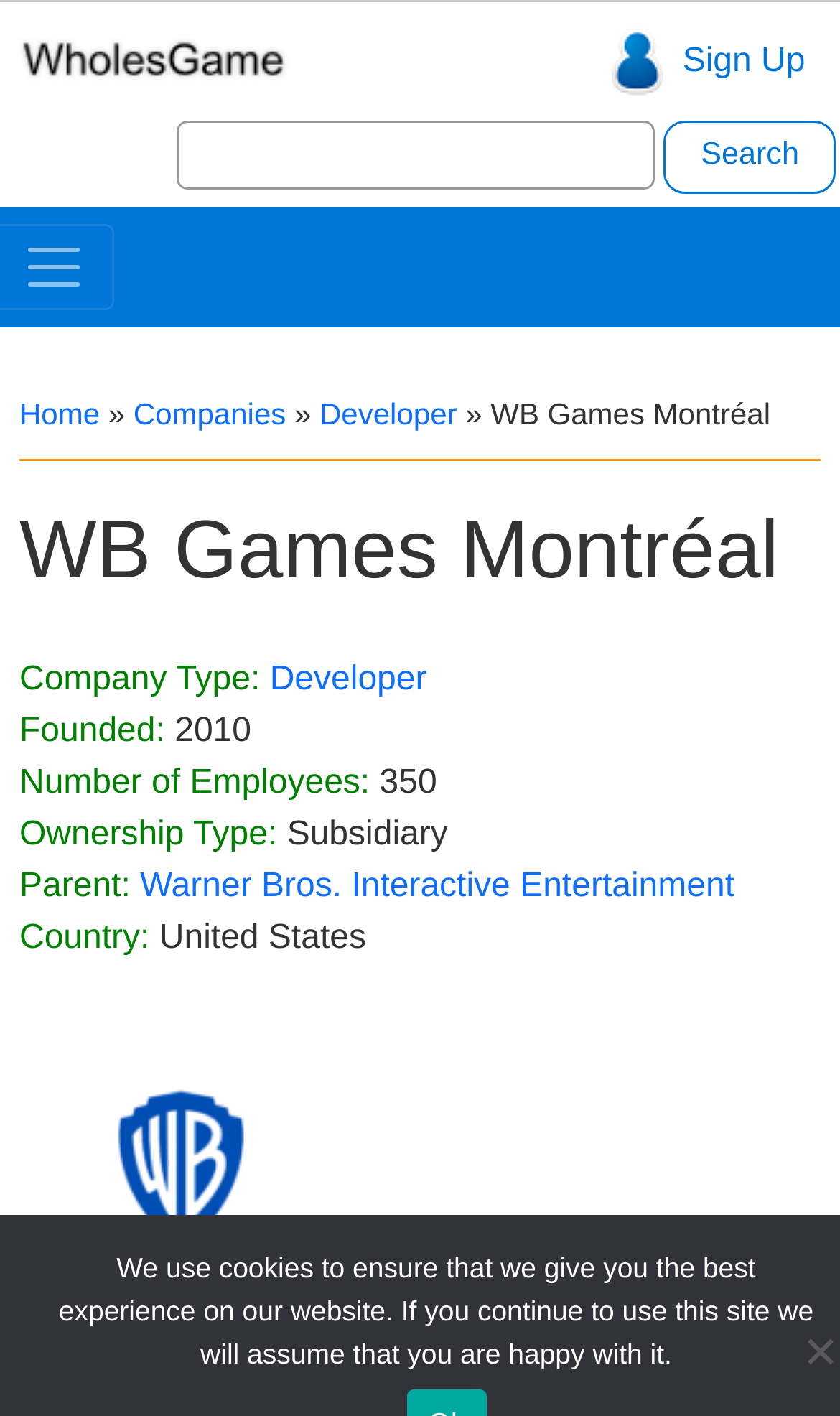Please identify the bounding box coordinates of where to click in order to follow the instruction: "Click on the Developer link".

[0.38, 0.28, 0.544, 0.304]